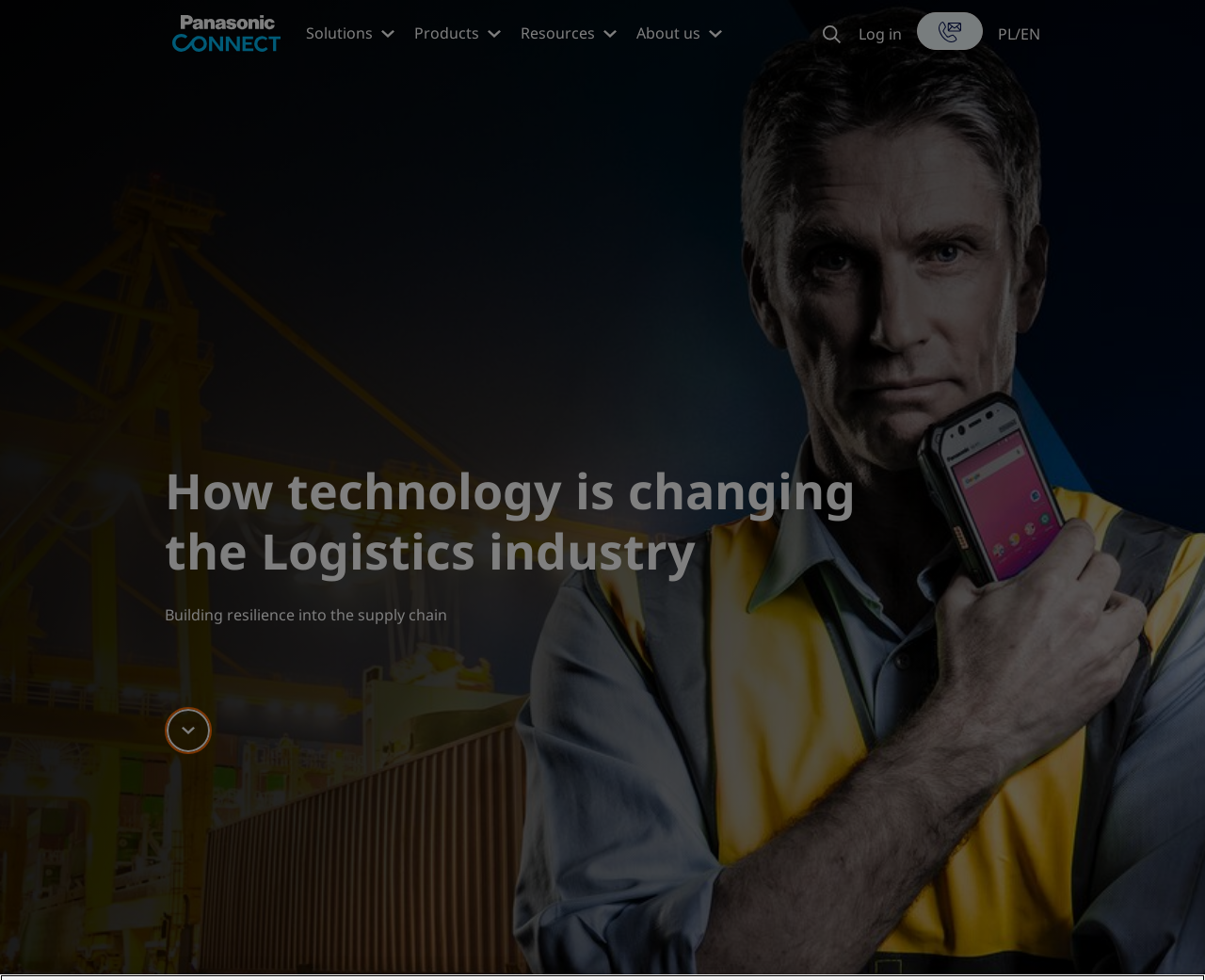Identify the bounding box coordinates of the region that needs to be clicked to carry out this instruction: "Change language to PL/EN". Provide these coordinates as four float numbers ranging from 0 to 1, i.e., [left, top, right, bottom].

[0.828, 0.023, 0.863, 0.046]